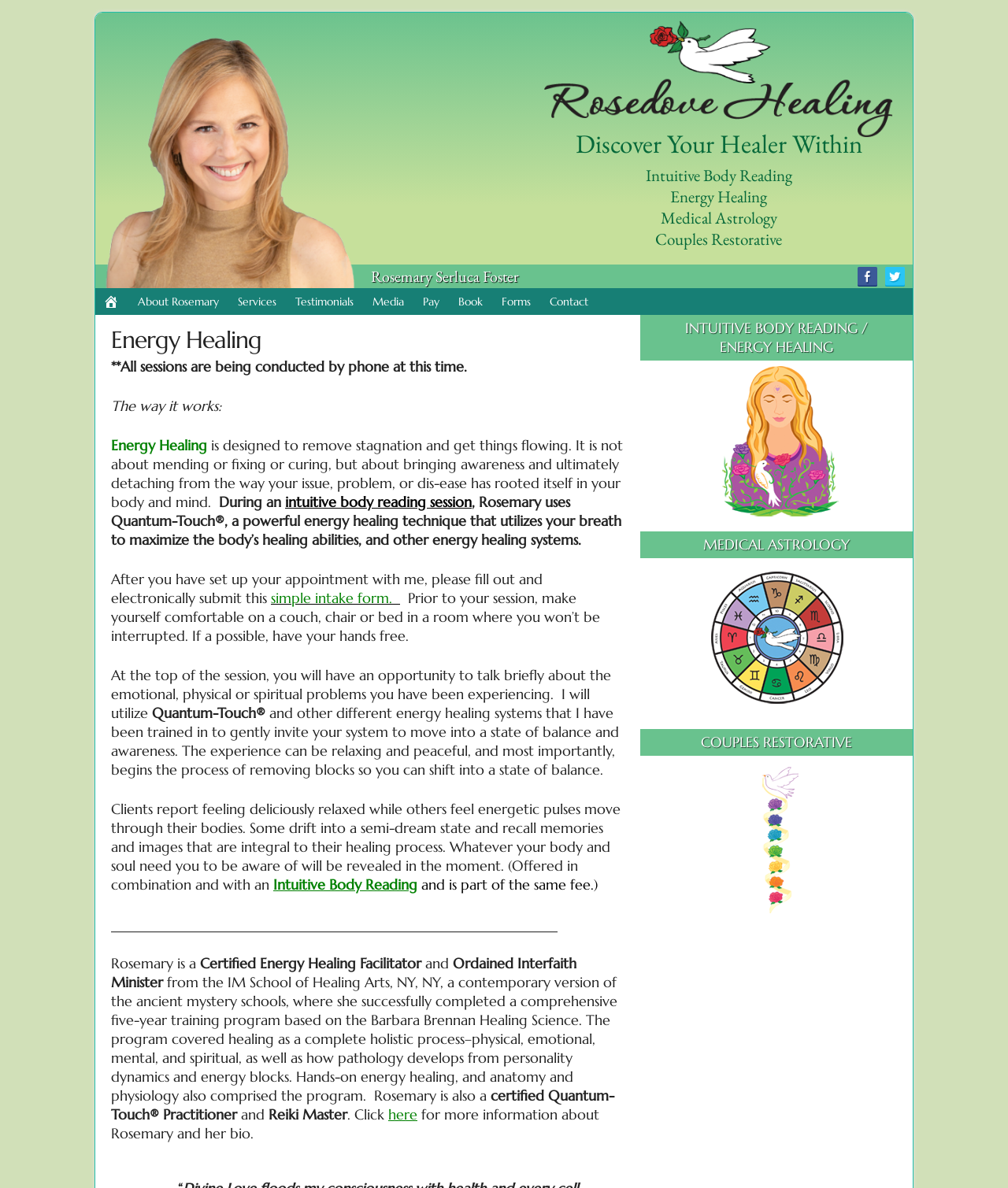For the element described, predict the bounding box coordinates as (top-left x, top-left y, bottom-right x, bottom-right y). All values should be between 0 and 1. Element description: About Rosemary

[0.129, 0.243, 0.225, 0.265]